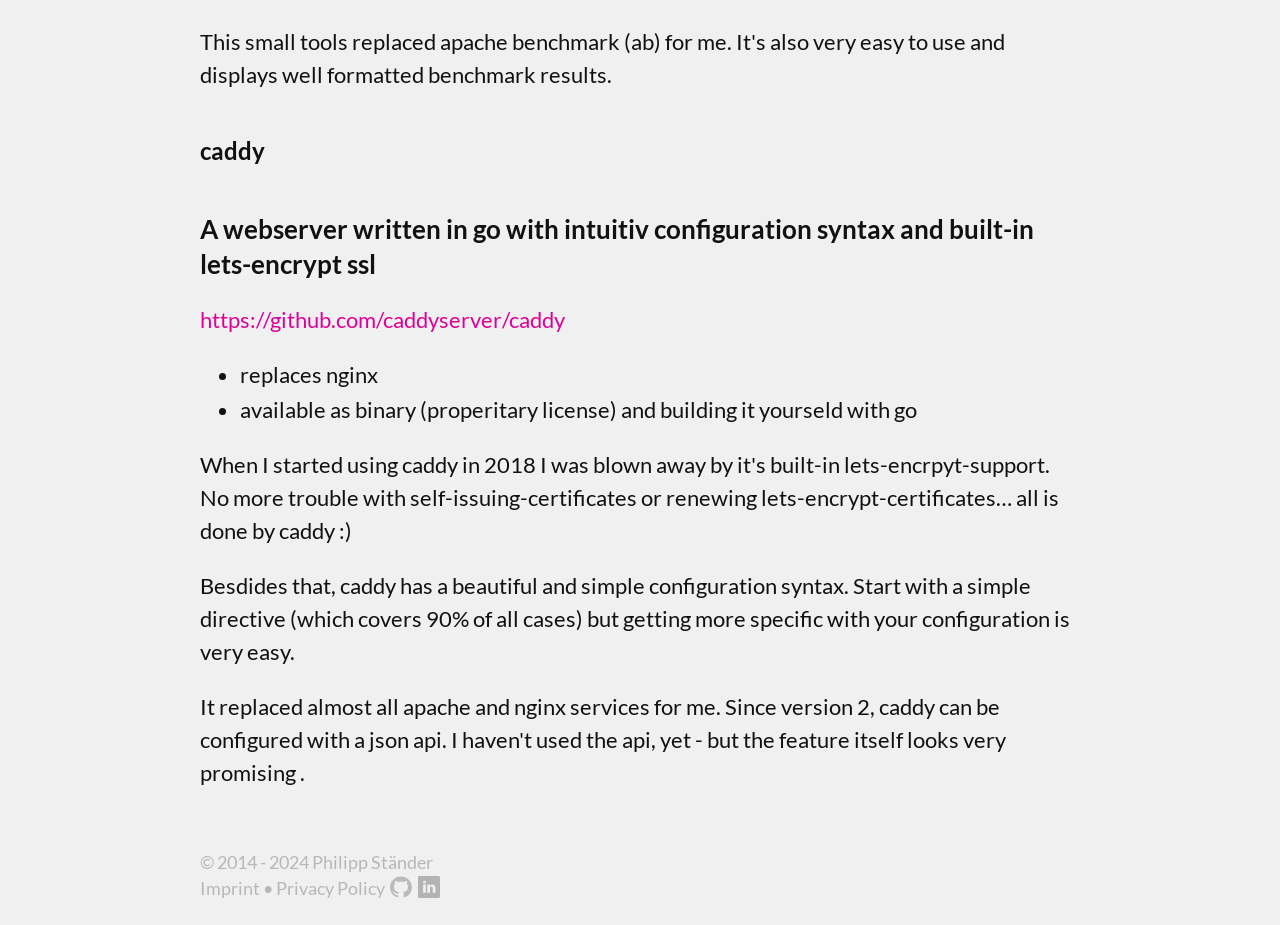Please provide a short answer using a single word or phrase for the question:
What is the name of the web server written in Go?

Caddy